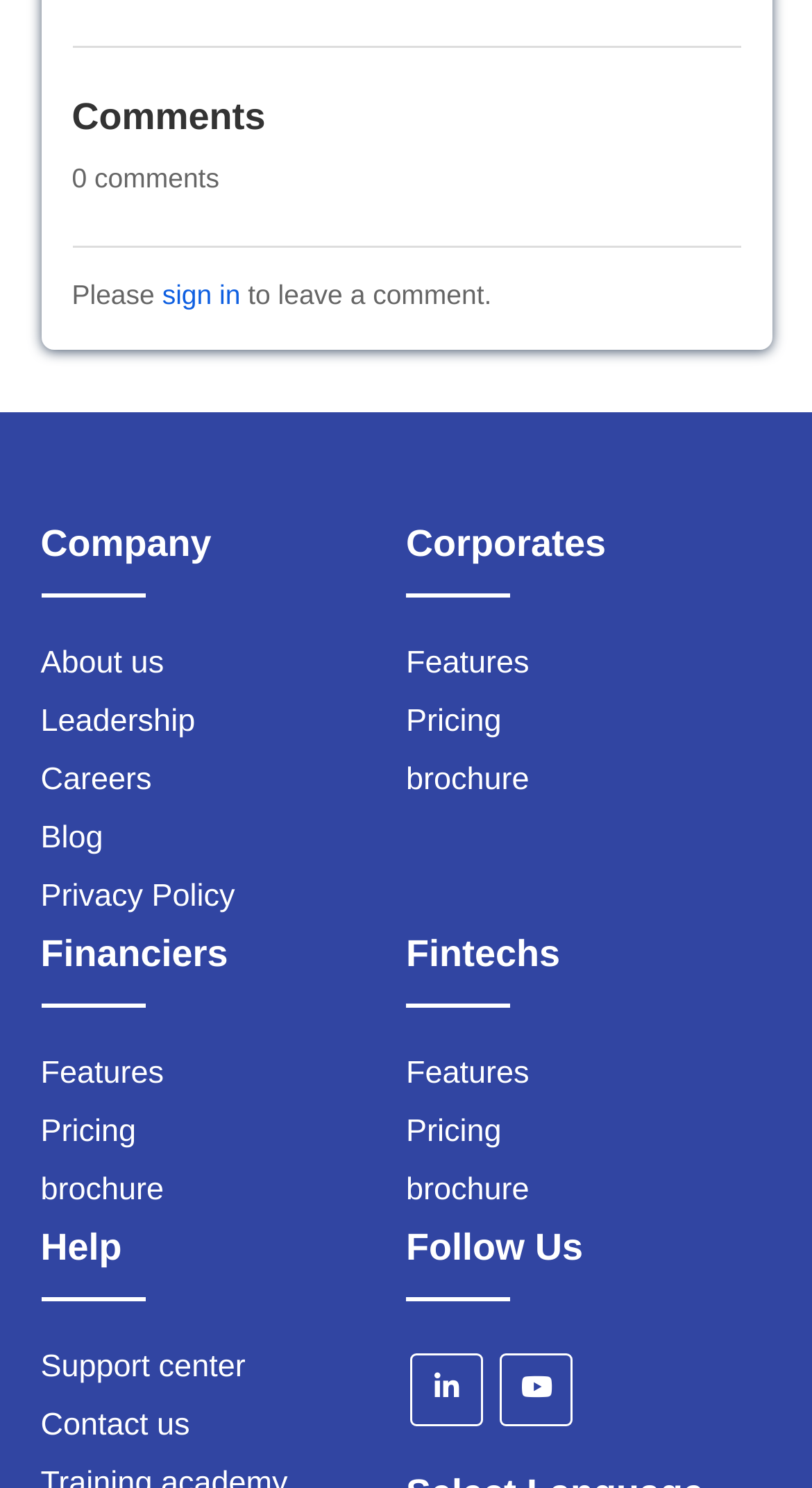Can you give a detailed response to the following question using the information from the image? How can I get help?

The answer can be found in the links under the heading 'Help' located at the bottom of the page, which provides options to get help through the Support center and Contact us.